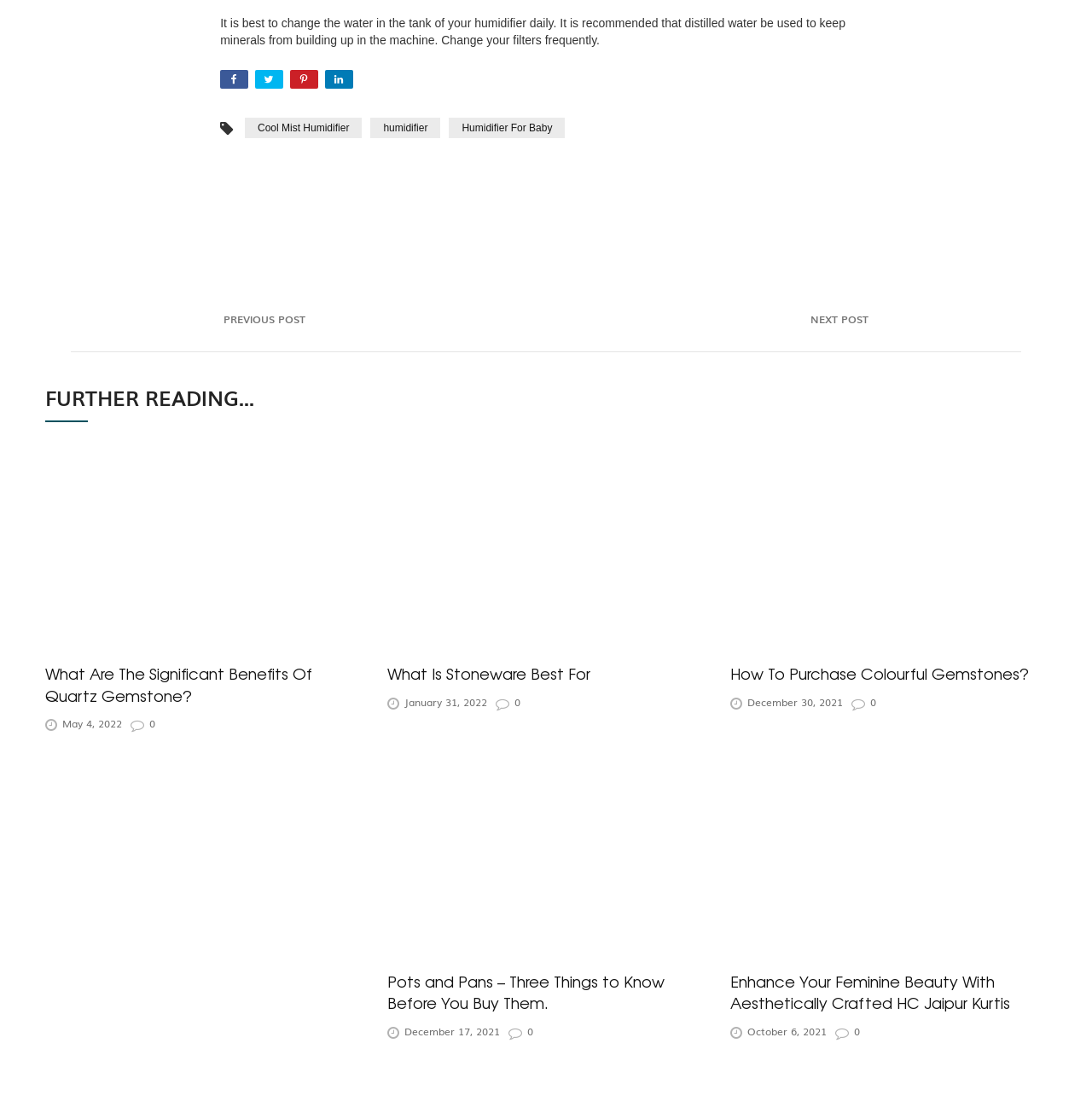Determine the bounding box coordinates of the region to click in order to accomplish the following instruction: "Check out Enhance Your Feminine Beauty With Aesthetically Crafted HC Jaipur Kurtis". Provide the coordinates as four float numbers between 0 and 1, specifically [left, top, right, bottom].

[0.669, 0.876, 0.925, 0.916]